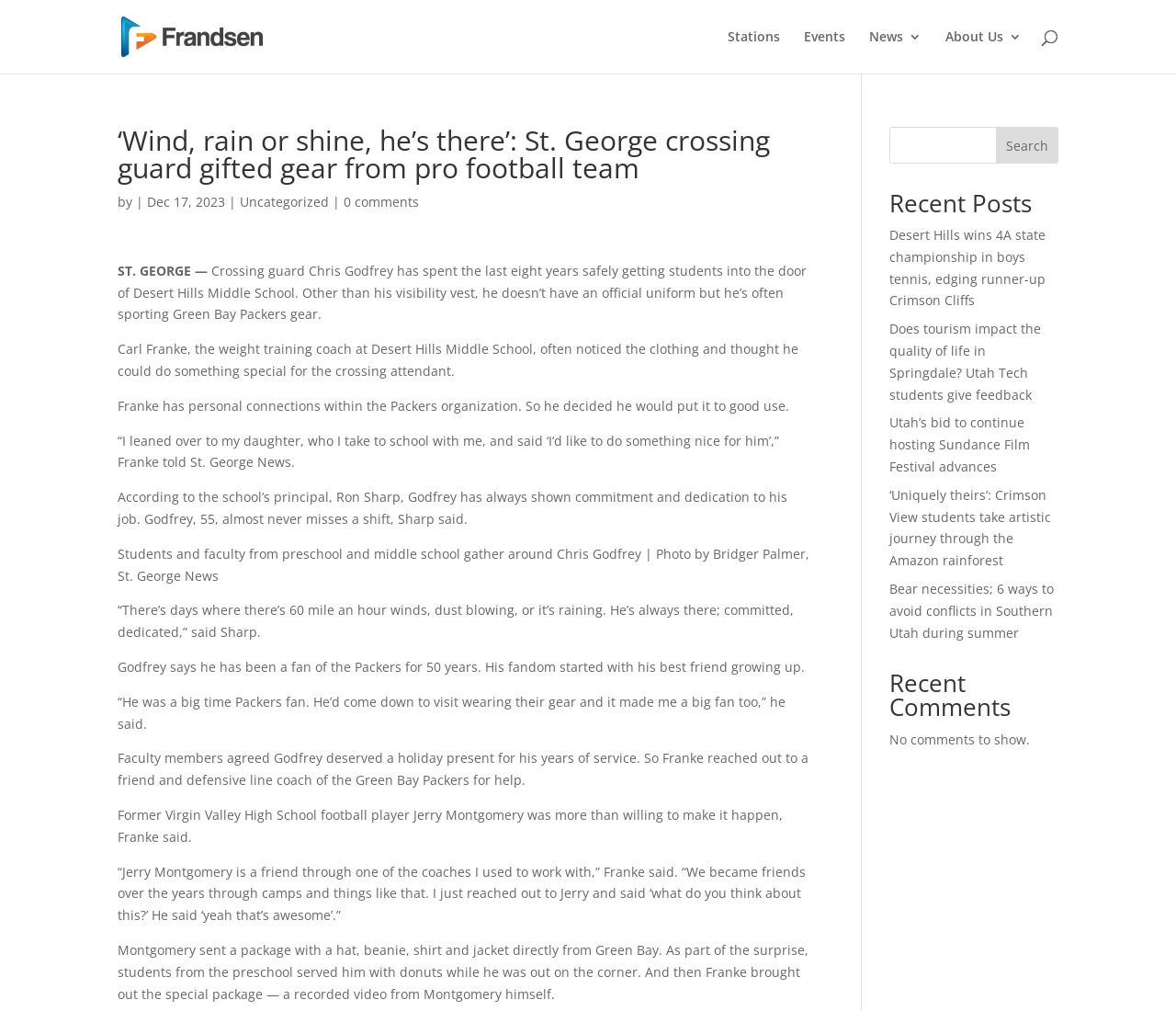What is the title or heading displayed on the webpage?

‘Wind, rain or shine, he’s there’: St. George crossing guard gifted gear from pro football team